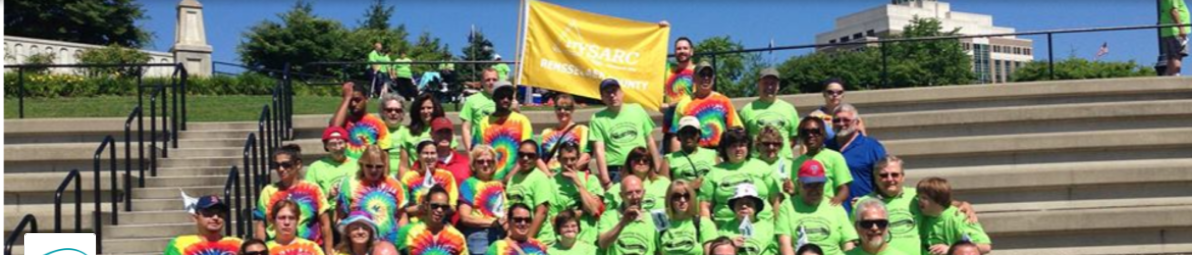Reply to the question with a single word or phrase:
What is the atmosphere of the setting?

Joyful and celebratory